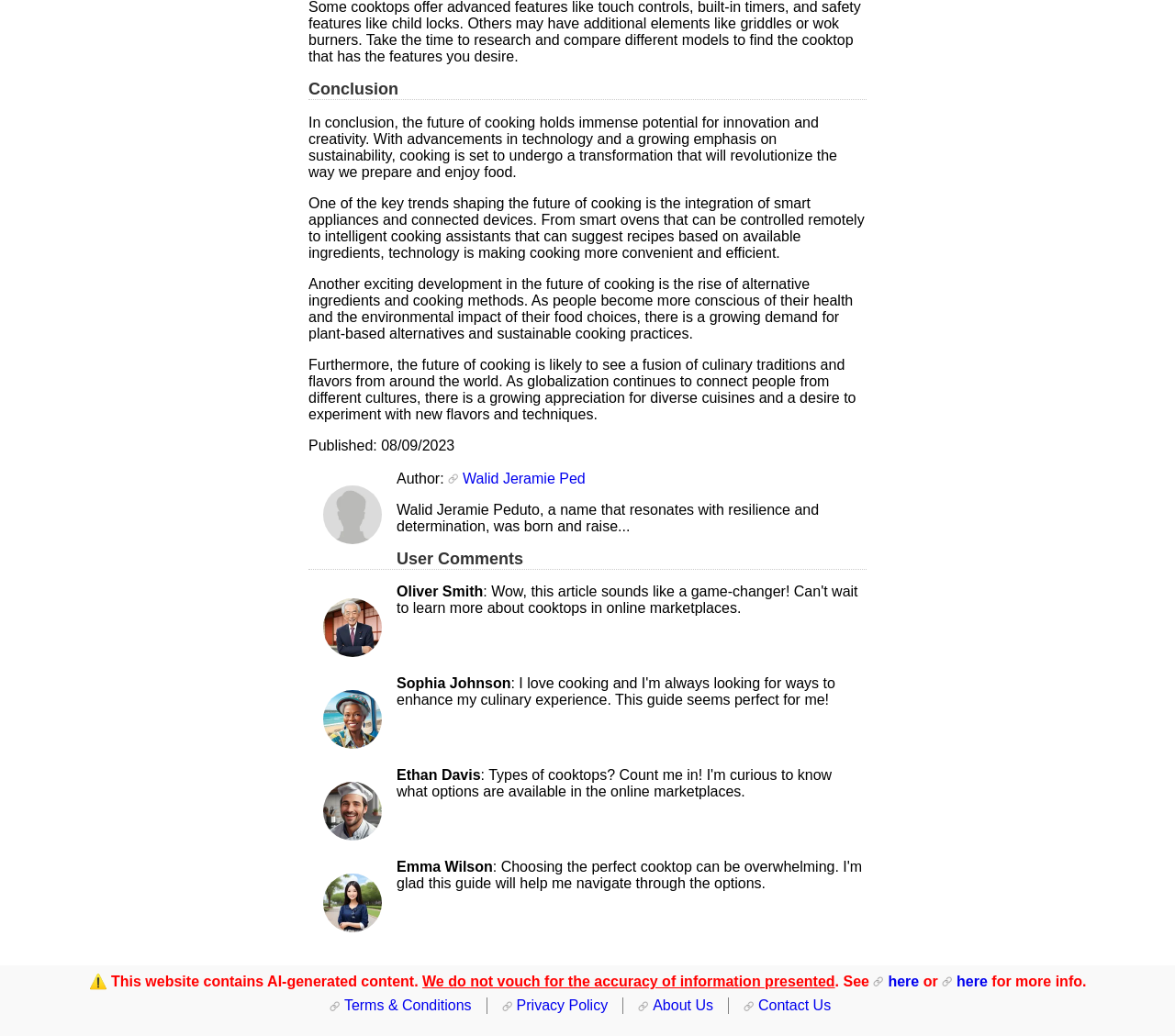Please specify the bounding box coordinates of the clickable region to carry out the following instruction: "Leave a thought". The coordinates should be four float numbers between 0 and 1, in the format [left, top, right, bottom].

None